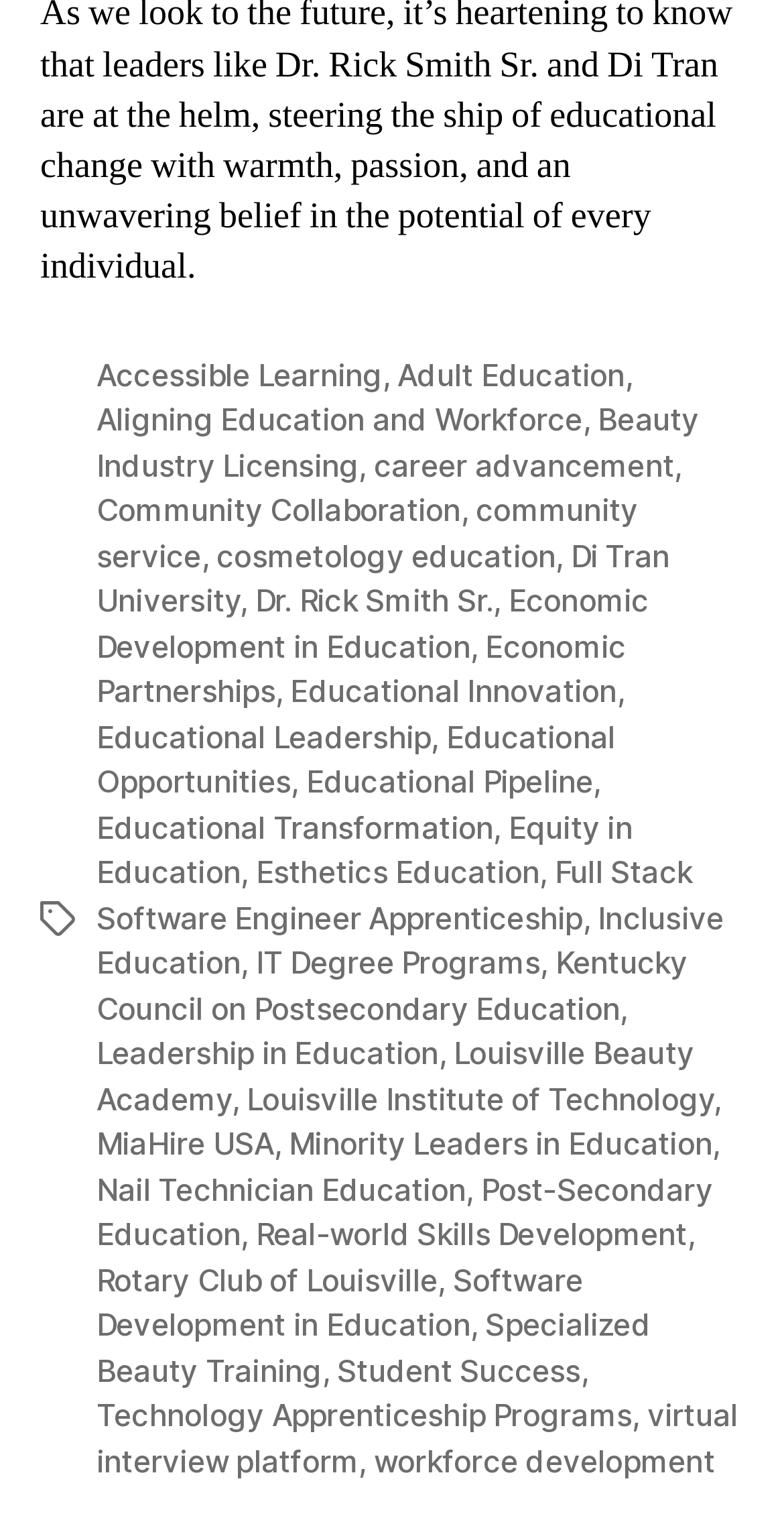Locate the bounding box coordinates of the clickable region necessary to complete the following instruction: "Click on Accessible Learning". Provide the coordinates in the format of four float numbers between 0 and 1, i.e., [left, top, right, bottom].

[0.123, 0.233, 0.488, 0.258]